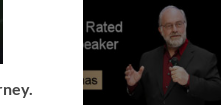What is the background of the scene?
Please answer the question with as much detail as possible using the screenshot.

The background of the scene is dark, which is mentioned in the caption as a deliberate choice to emphasize the speaker's presence and the importance of the moment. This suggests that the dark background is intended to create a sense of focus and attention on the speaker.